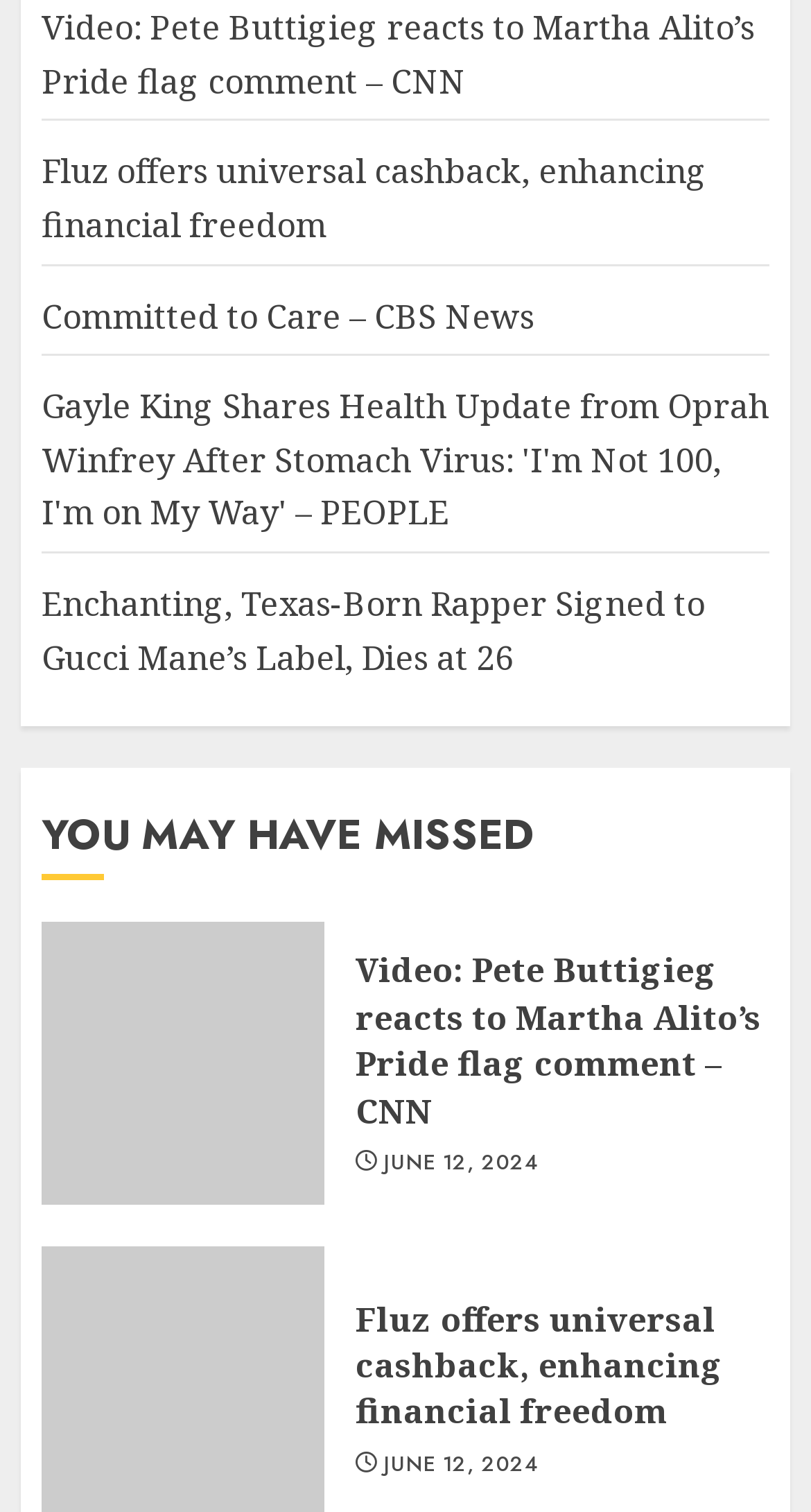What is the topic of the first link?
Based on the image, provide your answer in one word or phrase.

Pete Buttigieg